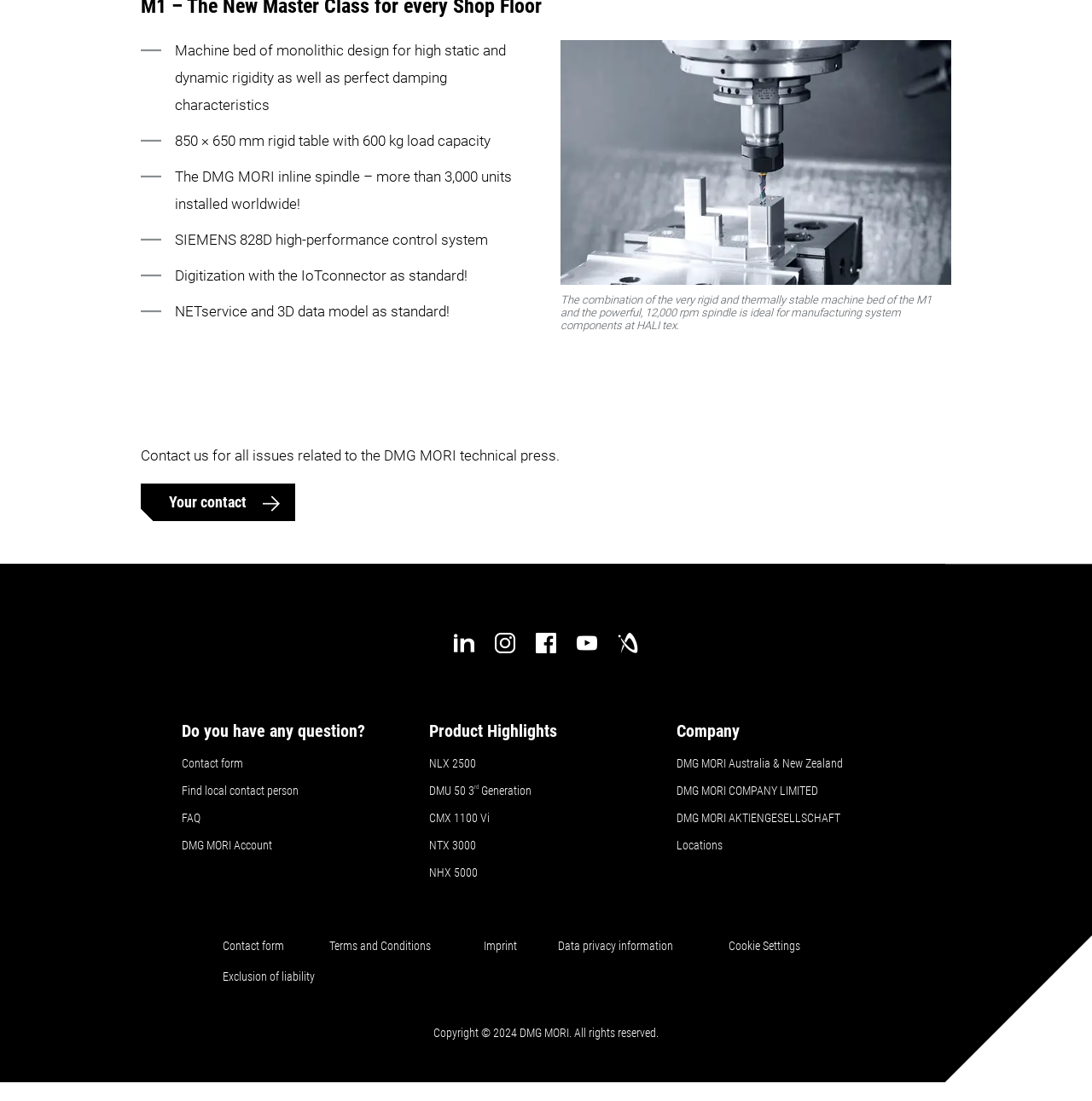What is the name of the control system used in the DMG MORI machine?
Kindly offer a detailed explanation using the data available in the image.

The answer can be found in the text 'SIEMENS 828D high-performance control system' which is located in the top section of the webpage, describing the features of the machine.